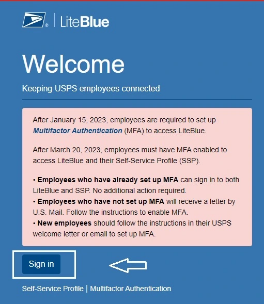What is mandatory for logging in from March 20, 2023?
Based on the image, give a concise answer in the form of a single word or short phrase.

Multi-Factor Authentication